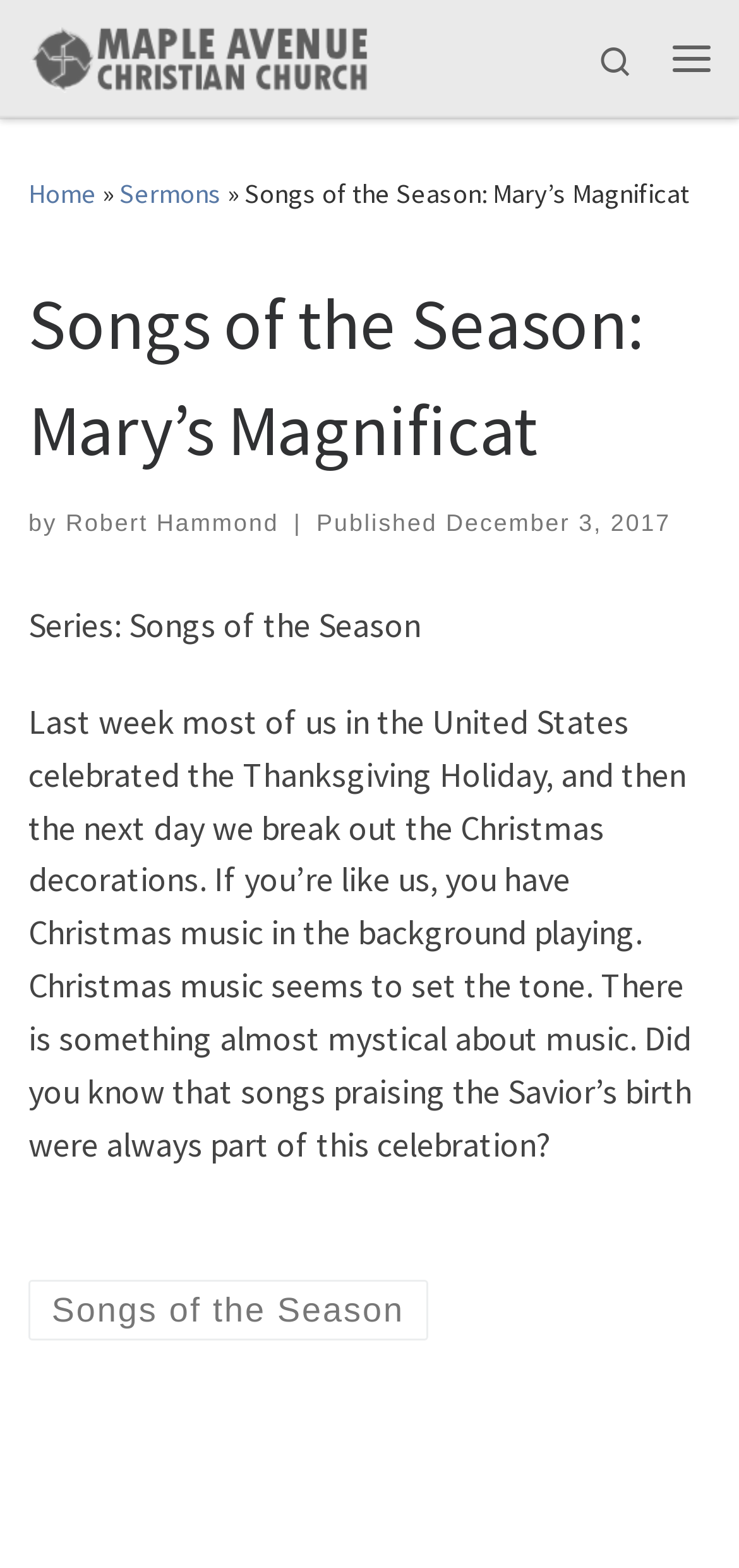Provide an in-depth description of the elements and layout of the webpage.

The webpage is about a sermon titled "Songs of the Season: Mary's Magnificat" from the Maple Avenue Christian Church. At the top left, there is a link to skip to the content, followed by the church's name and a "Back Home" image. On the top right, there is a search icon and a menu button.

Below the top section, there is a navigation menu with links to "Home", "Sermons", and other pages. The main content of the page is an article about the sermon, which takes up most of the page. The article has a heading with the sermon title, followed by the name of the speaker, Robert Hammond, and the publication date, December 3, 2017.

The sermon text is divided into paragraphs, with the first paragraph discussing the Thanksgiving Holiday and Christmas music. The text is quite long and takes up most of the page. At the bottom of the page, there is a footer section with a link to "Songs of the Season".